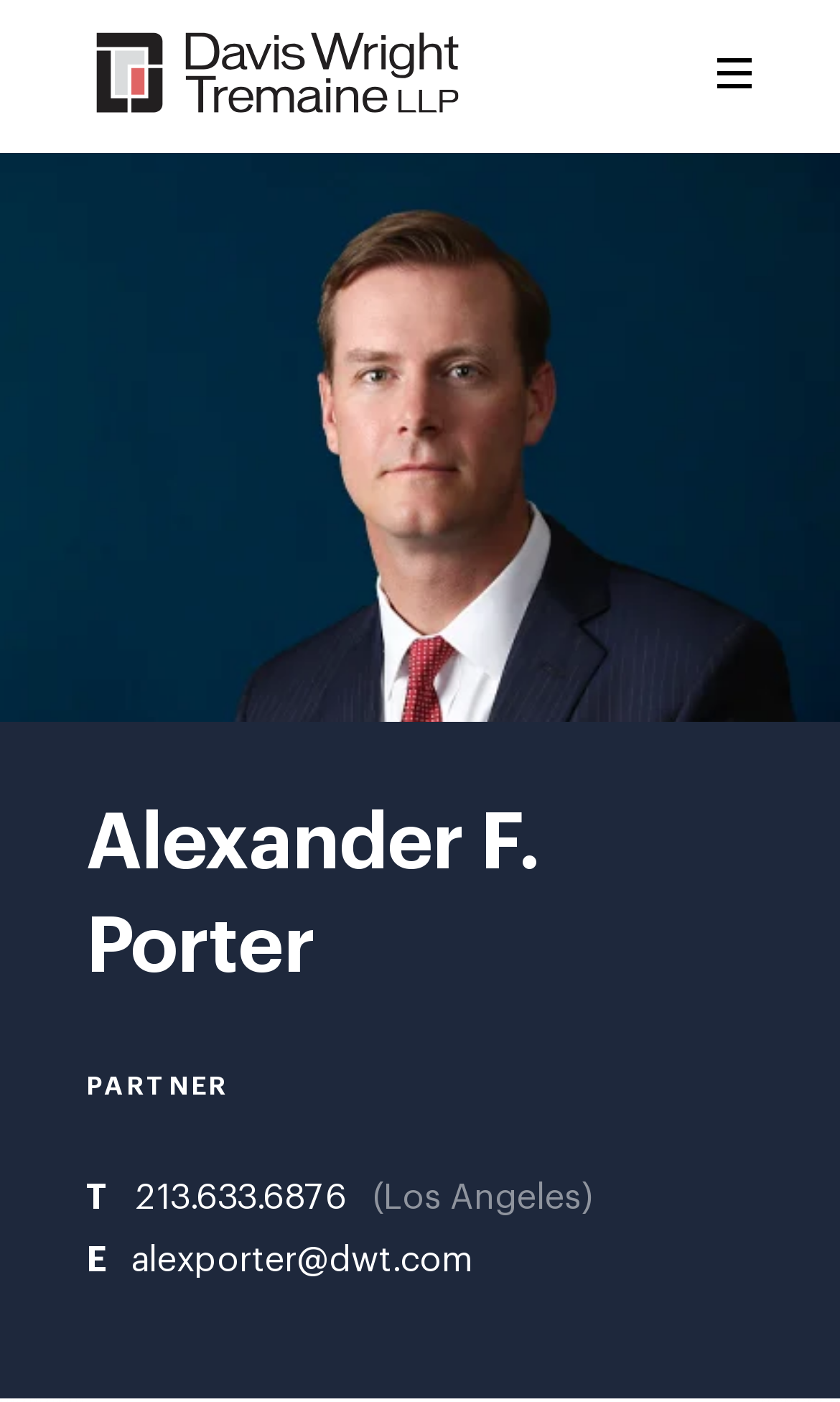What is the profession of Alexander F. Porter?
Offer a detailed and full explanation in response to the question.

Based on the webpage, Alexander F. Porter is a partner, as indicated by the heading 'PARTNER' below his name.